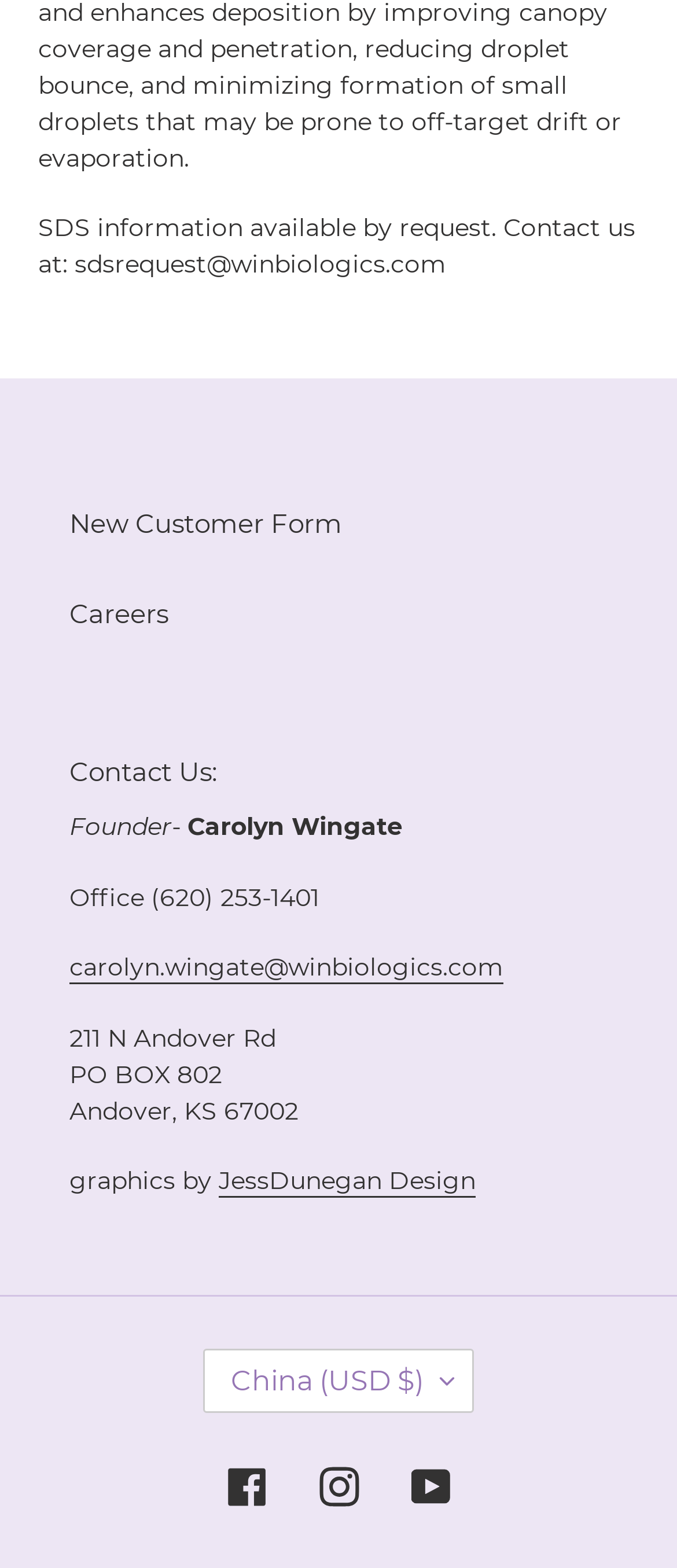Give a concise answer using one word or a phrase to the following question:
What is the city and state of the office location?

Andover, KS